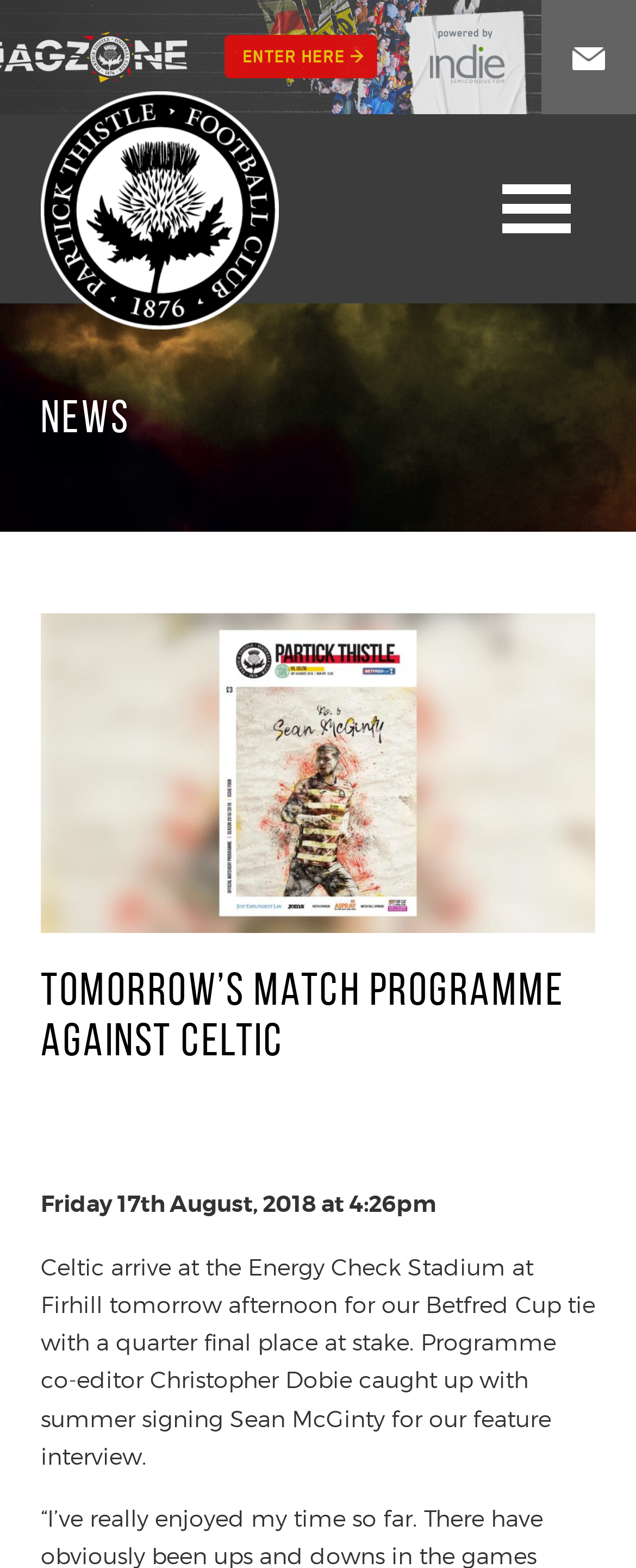Extract the main headline from the webpage and generate its text.

Tomorrow’s match programme against Celtic